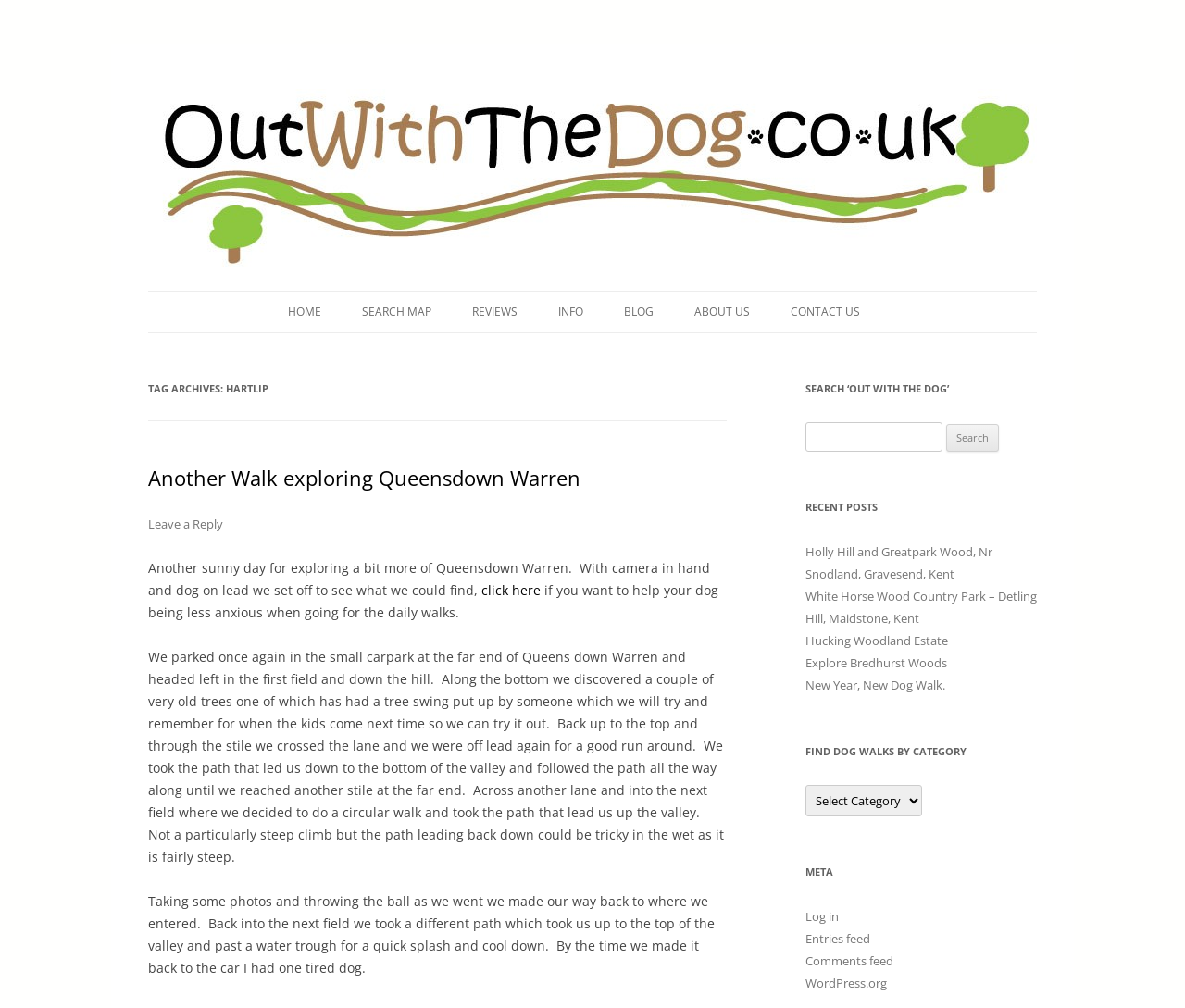By analyzing the image, answer the following question with a detailed response: How many links are there in the 'RECENT POSTS' section?

In the 'RECENT POSTS' section, there are five links to different dog walks, including 'Holly Hill and Greatpark Wood, Nr Snodland, Gravesend, Kent', 'White Horse Wood Country Park – Detling Hill, Maidstone, Kent', and three others. These links suggest that the website is regularly updated with new content.